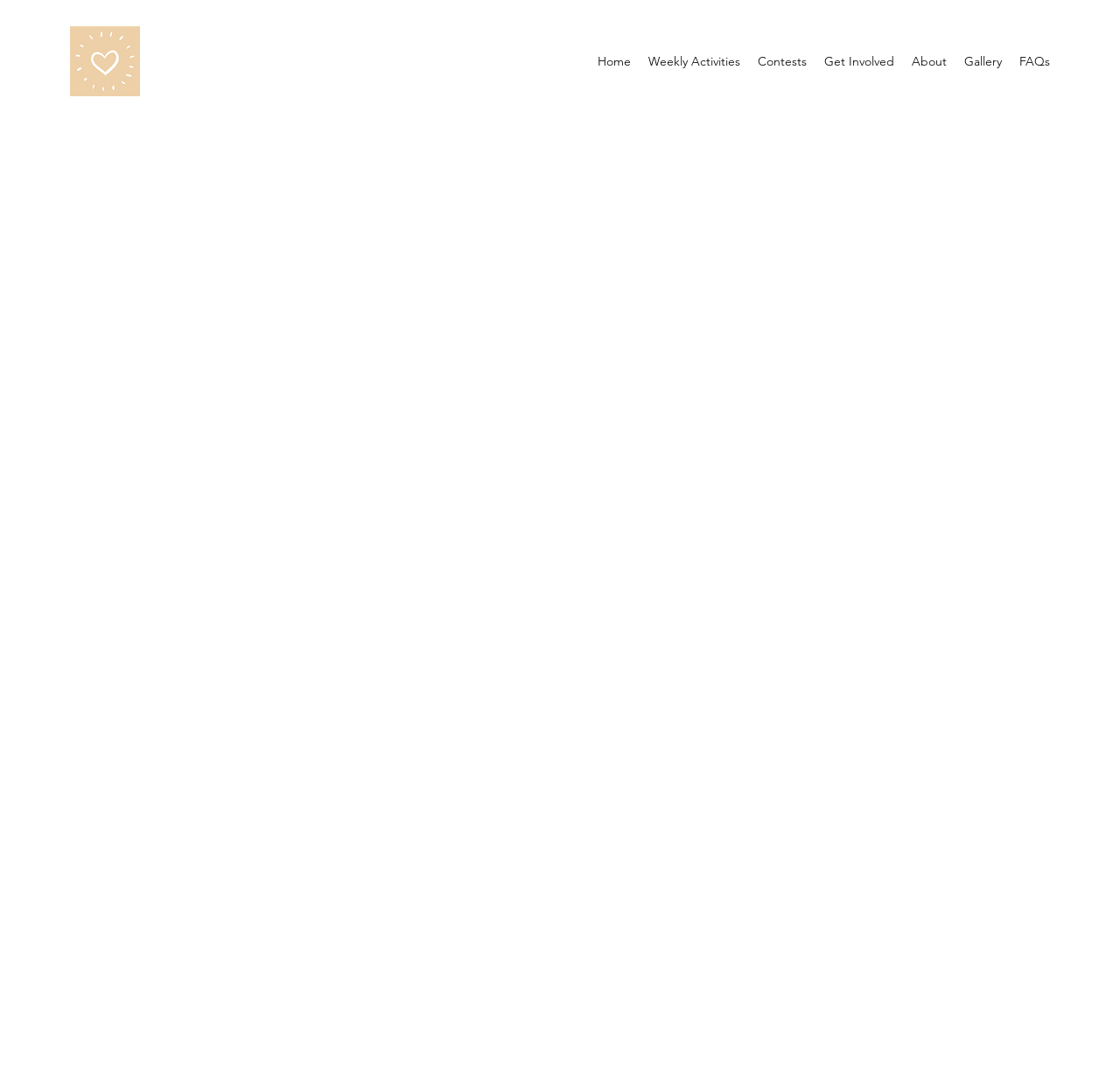Predict the bounding box coordinates for the UI element described as: "Weekly Activities". The coordinates should be four float numbers between 0 and 1, presented as [left, top, right, bottom].

[0.571, 0.044, 0.669, 0.069]